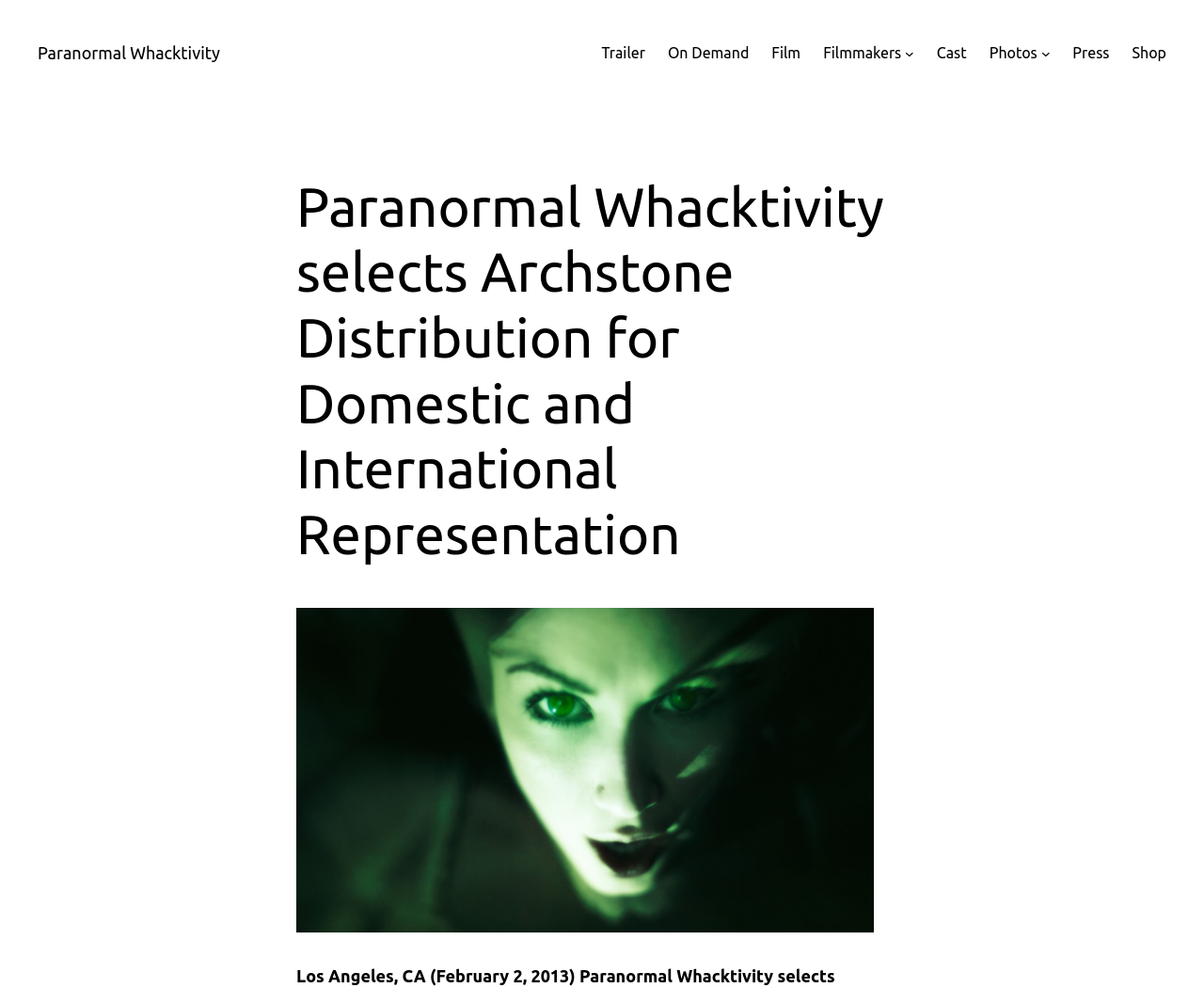Identify the bounding box coordinates of the region I need to click to complete this instruction: "Go to 'Shop'".

[0.94, 0.041, 0.969, 0.066]